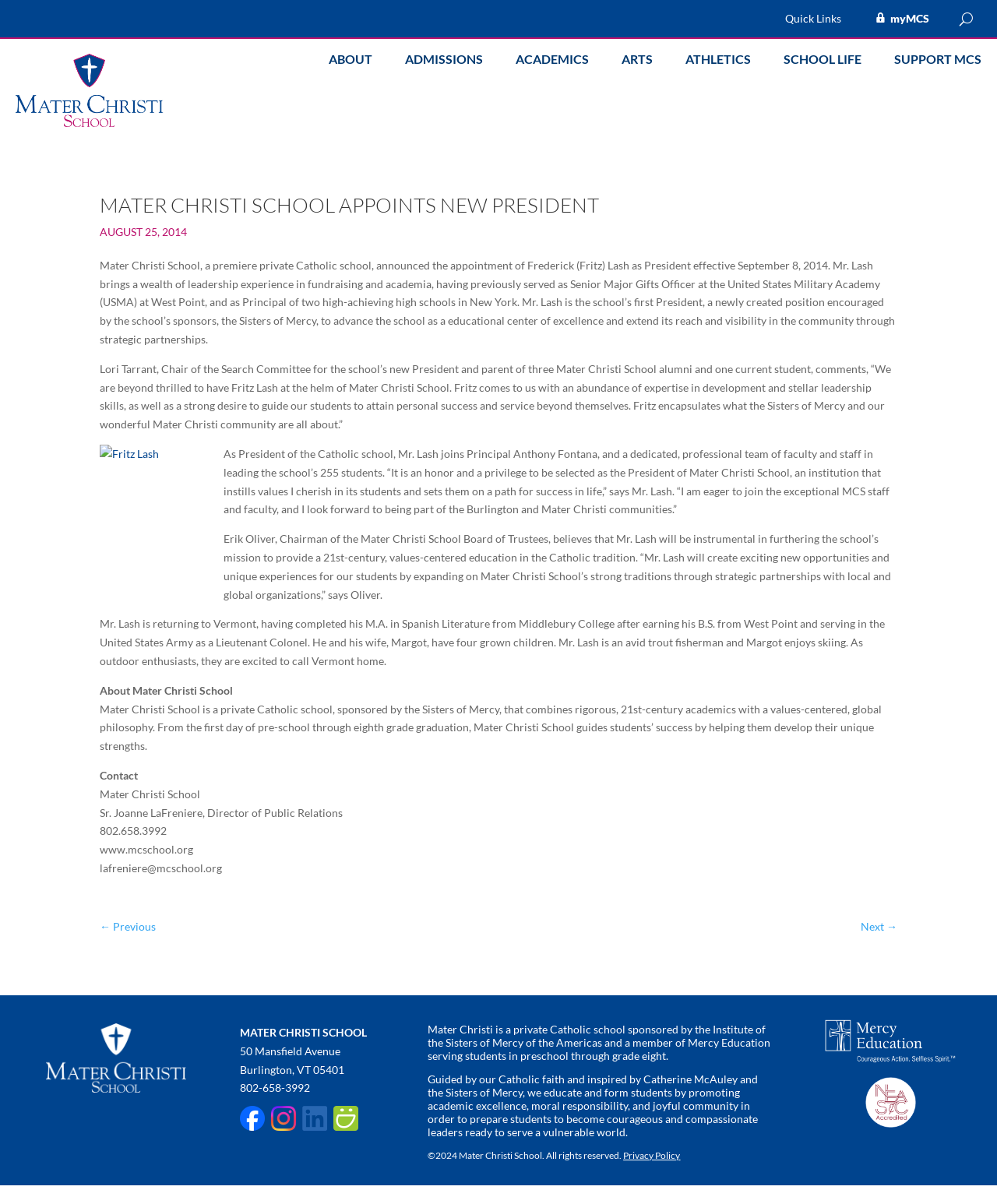What is the name of the school?
Based on the visual information, provide a detailed and comprehensive answer.

I found the answer by looking at the top-most heading element which says 'MATER CHRISTI SCHOOL APPOINTS NEW PRESIDENT' and also by checking the footer section where it says 'MATER CHRISTI SCHOOL'.